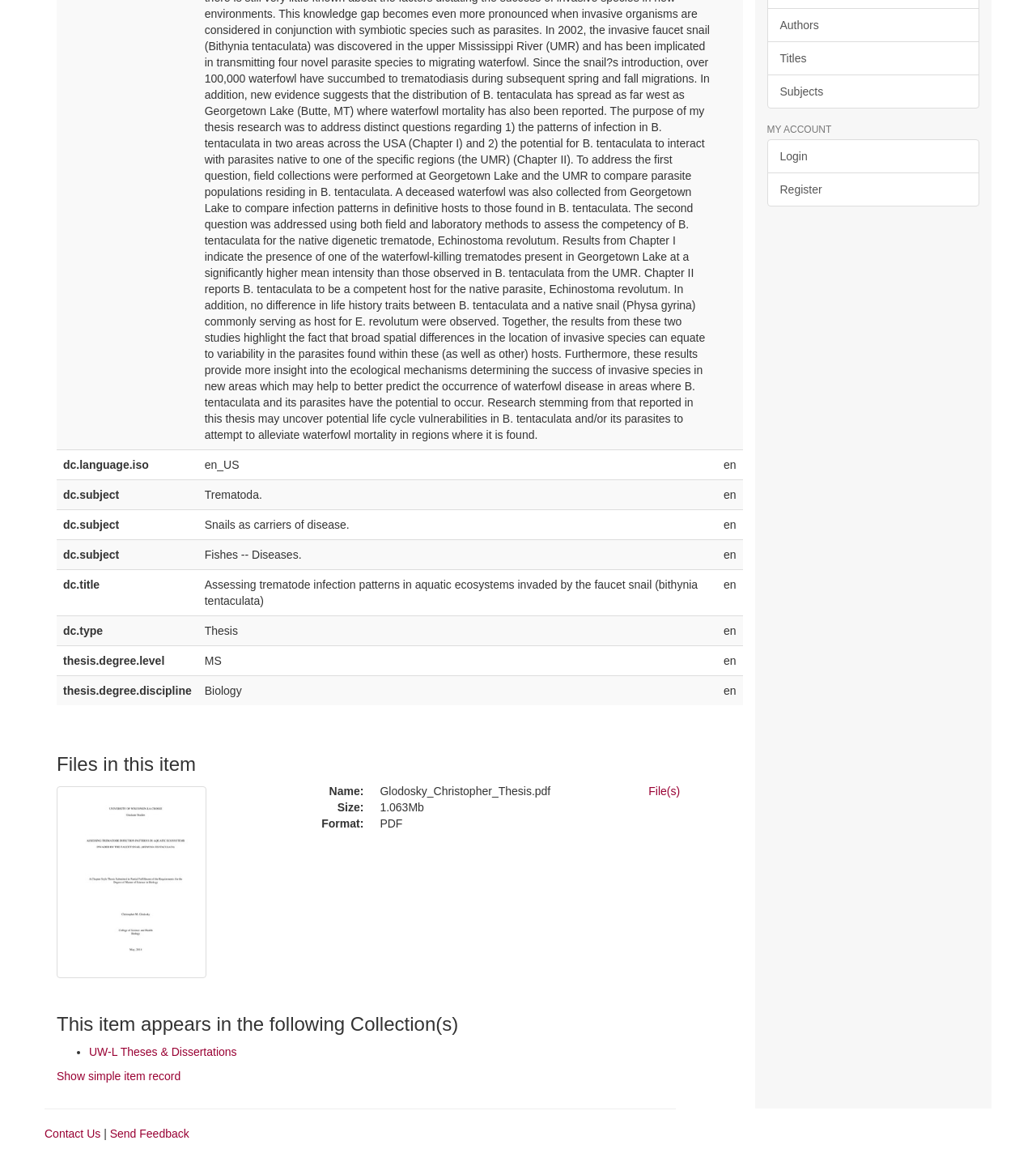Find the bounding box of the UI element described as follows: "Register".

[0.74, 0.148, 0.945, 0.177]